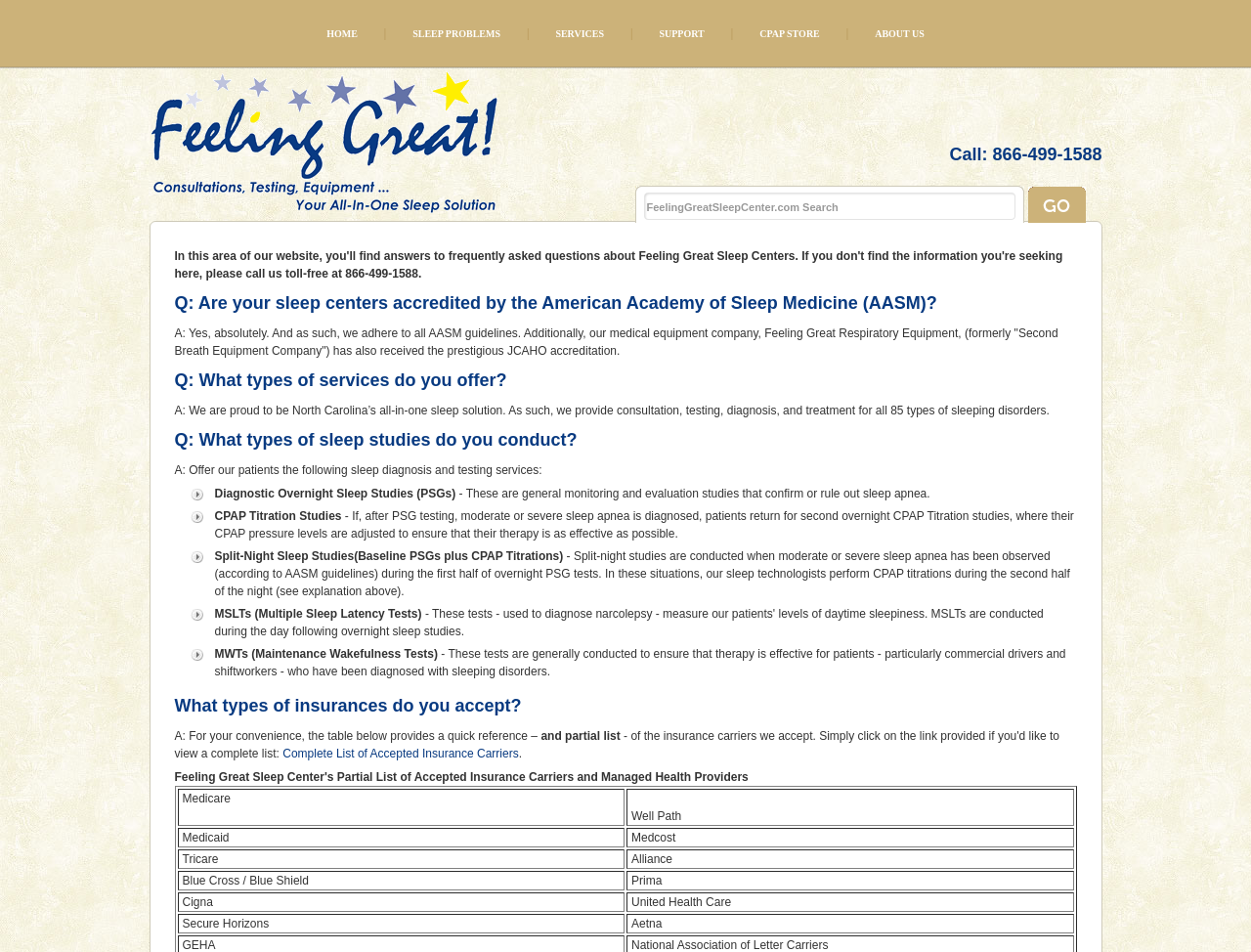Could you indicate the bounding box coordinates of the region to click in order to complete this instruction: "Click GO".

[0.821, 0.196, 0.868, 0.234]